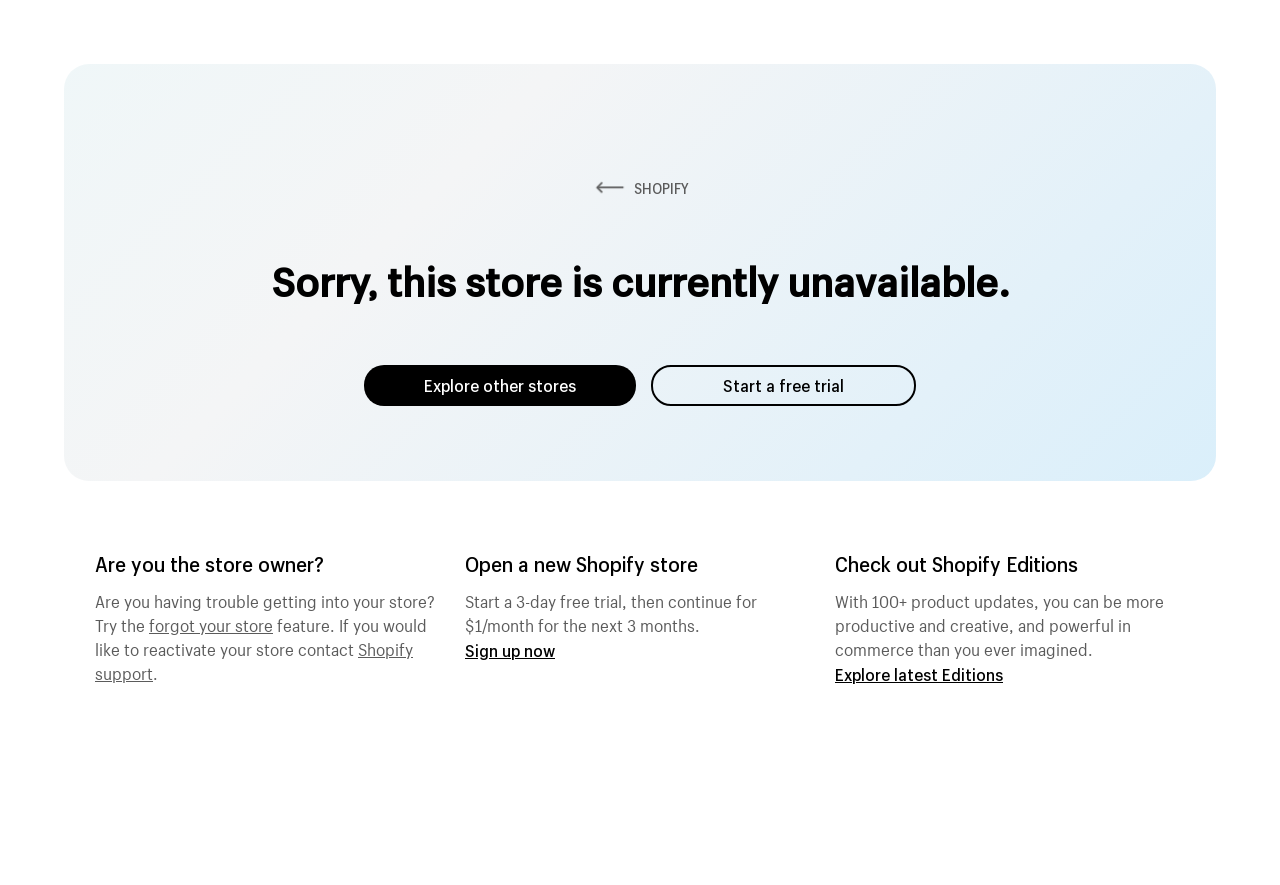What is the status of the store?
Refer to the image and give a detailed response to the question.

I determined the answer by looking at the heading element 'Sorry, this store is currently unavailable.' which indicates the status of the store.